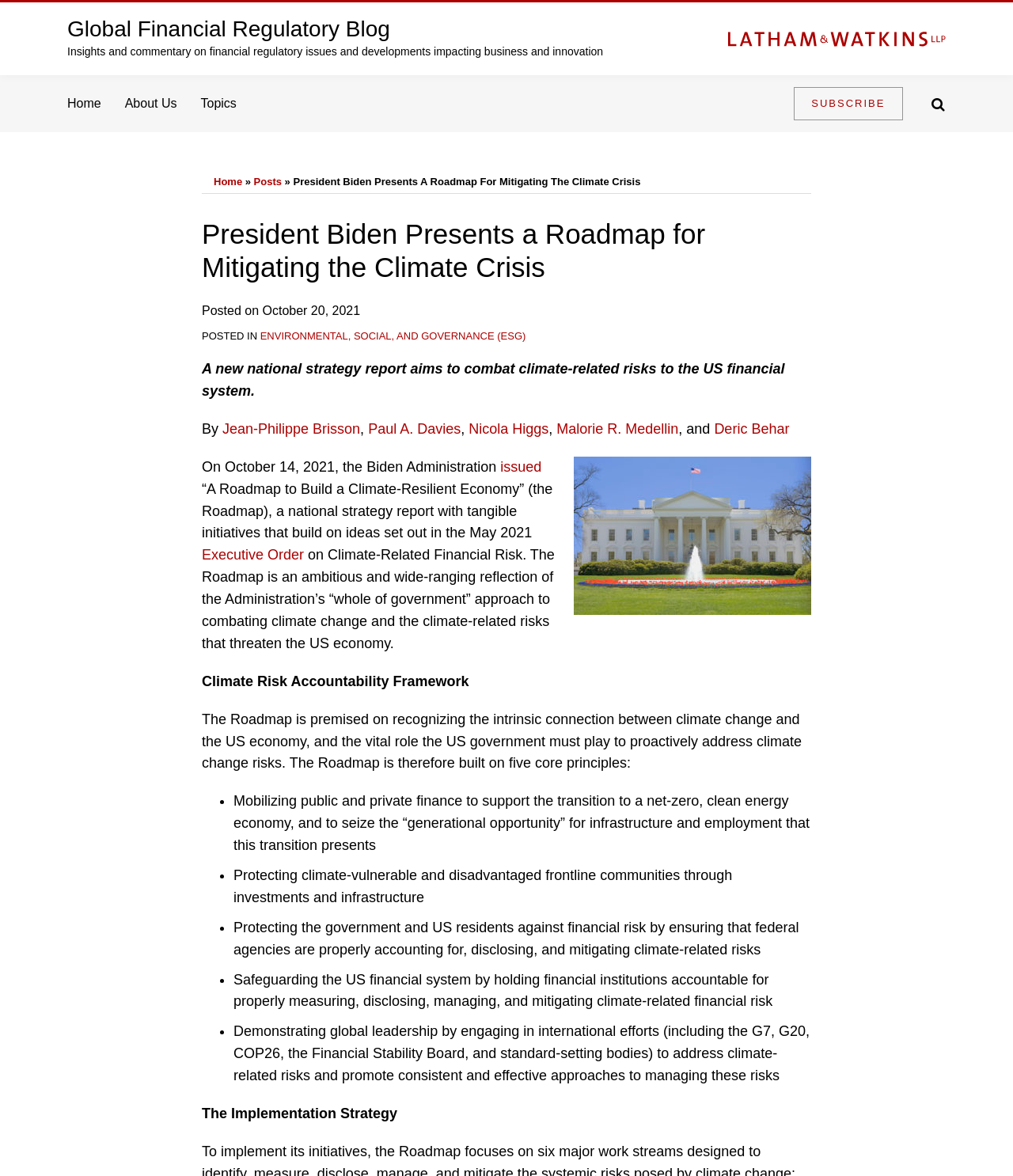Find and specify the bounding box coordinates that correspond to the clickable region for the instruction: "Subscribe to the newsletter".

[0.783, 0.074, 0.891, 0.102]